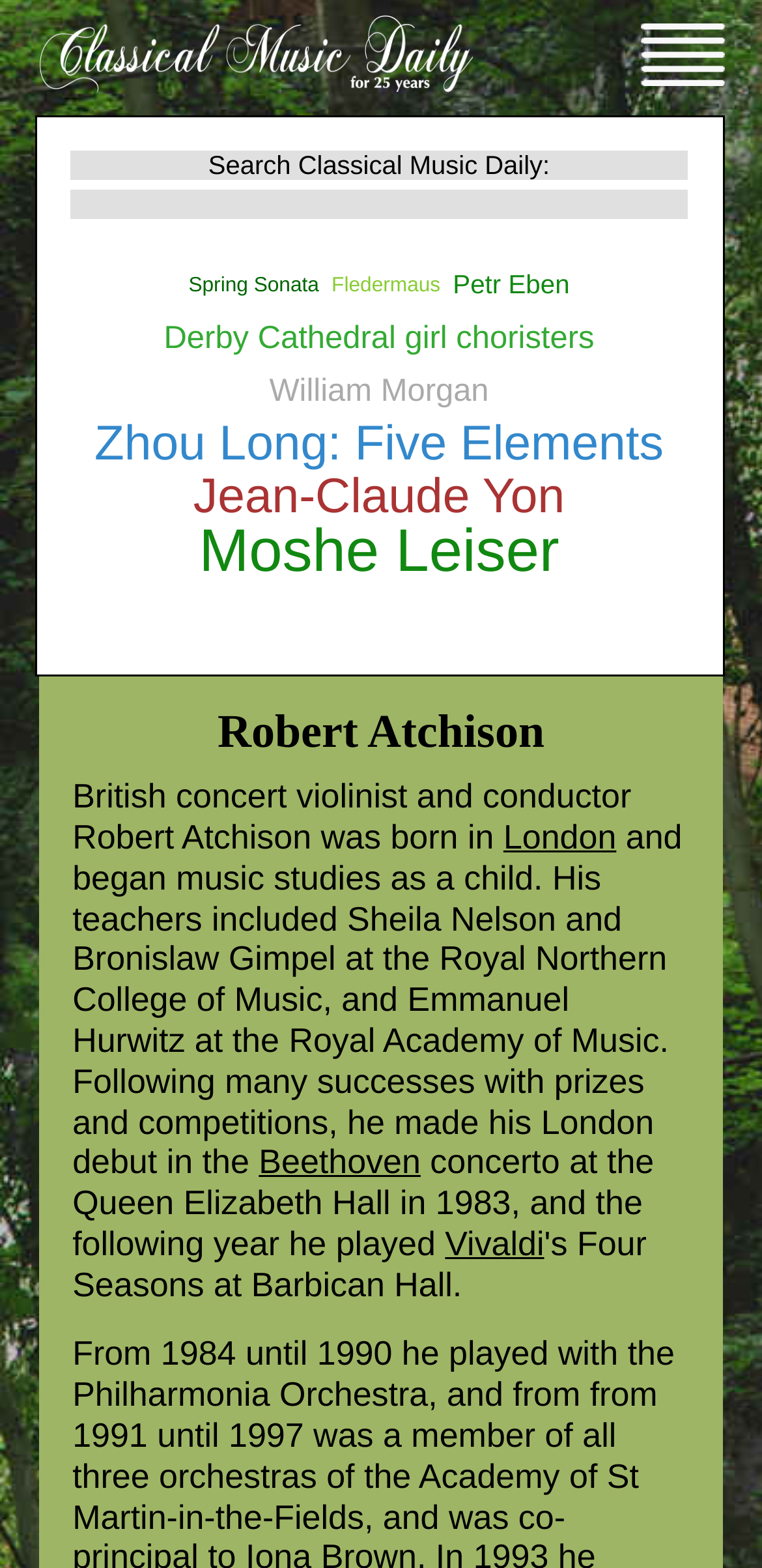Find and provide the bounding box coordinates for the UI element described here: "Zhou Long: Five Elements". The coordinates should be given as four float numbers between 0 and 1: [left, top, right, bottom].

[0.116, 0.266, 0.879, 0.3]